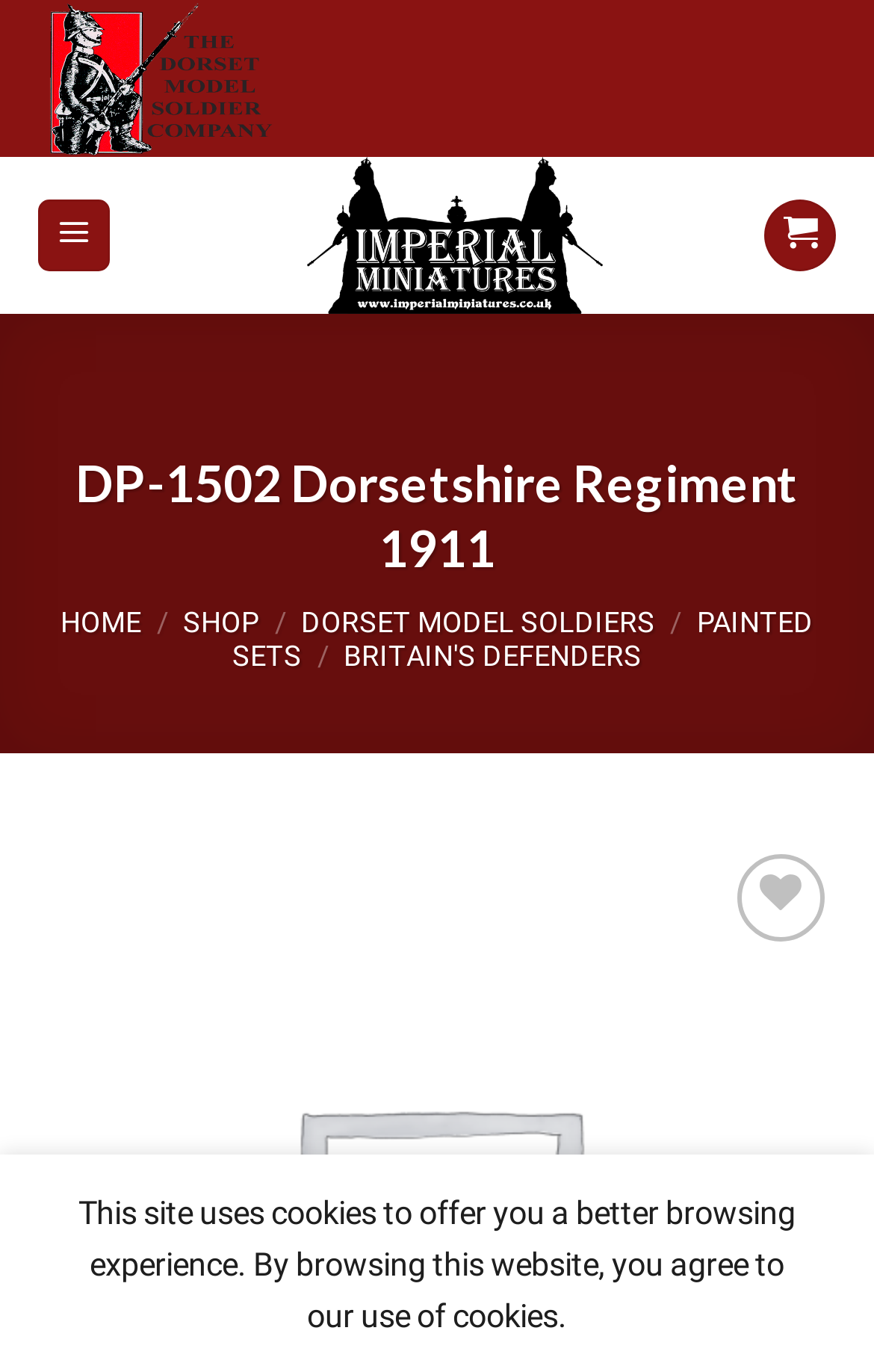Identify the bounding box coordinates for the region to click in order to carry out this instruction: "Click the 'Add to wishlist' link". Provide the coordinates using four float numbers between 0 and 1, formatted as [left, top, right, bottom].

[0.815, 0.703, 0.936, 0.764]